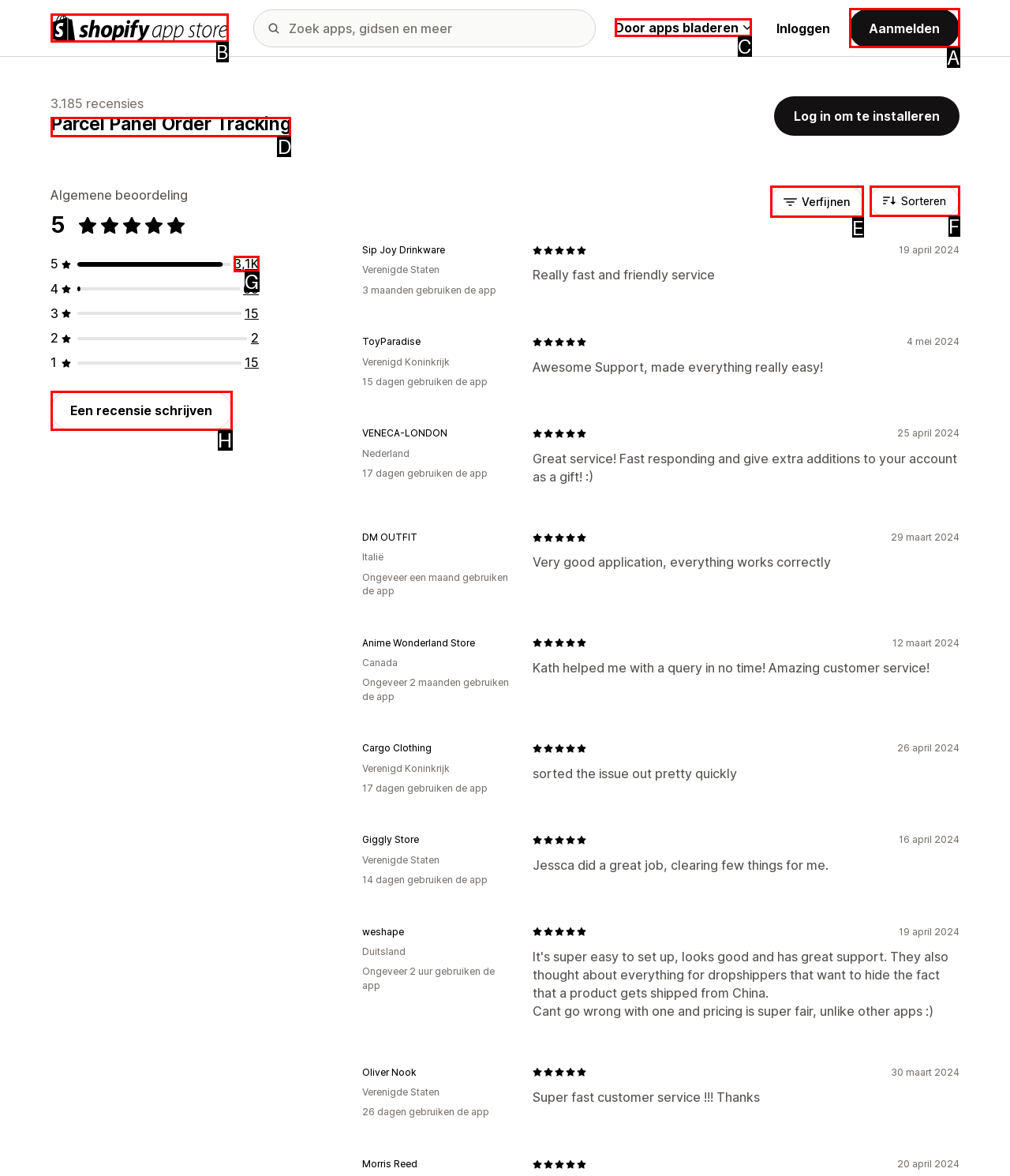Identify the HTML element to click to fulfill this task: Click the 'Door apps bladeren' button
Answer with the letter from the given choices.

C